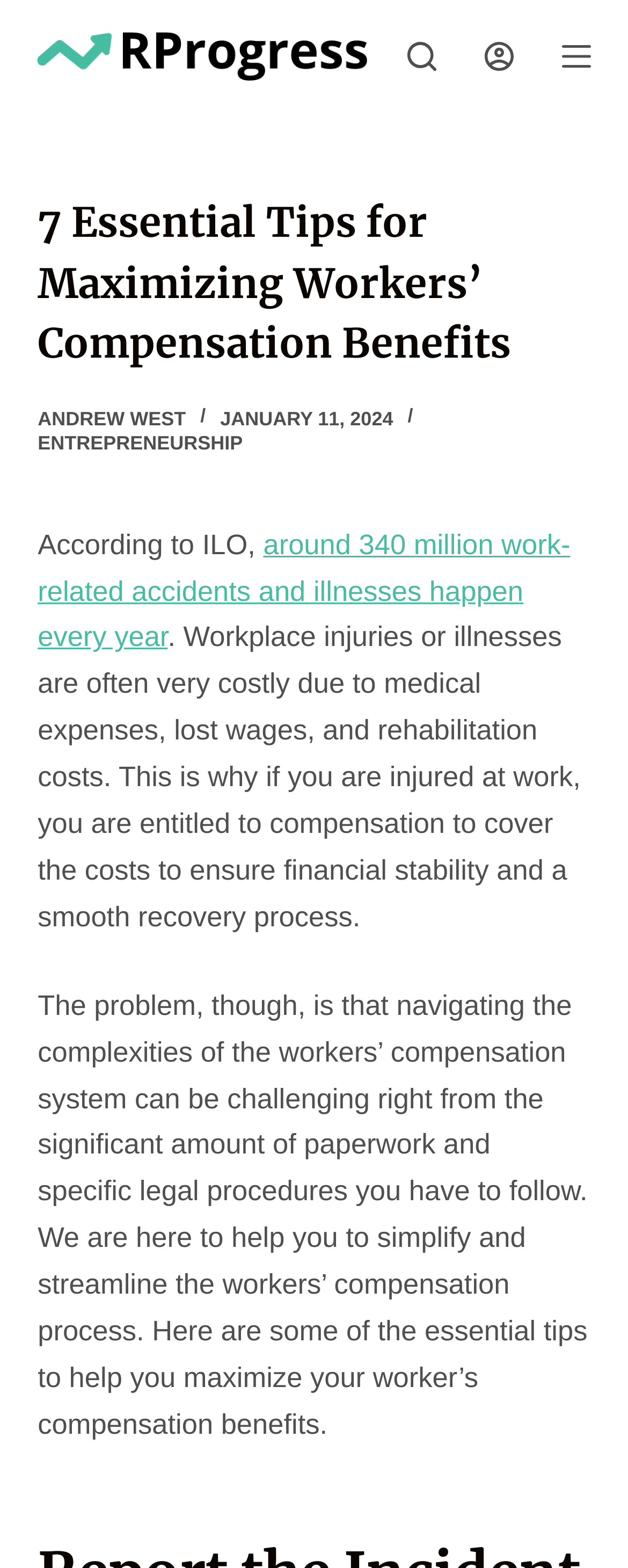Answer the following query concisely with a single word or phrase:
Who is the author of the article?

Andrew West